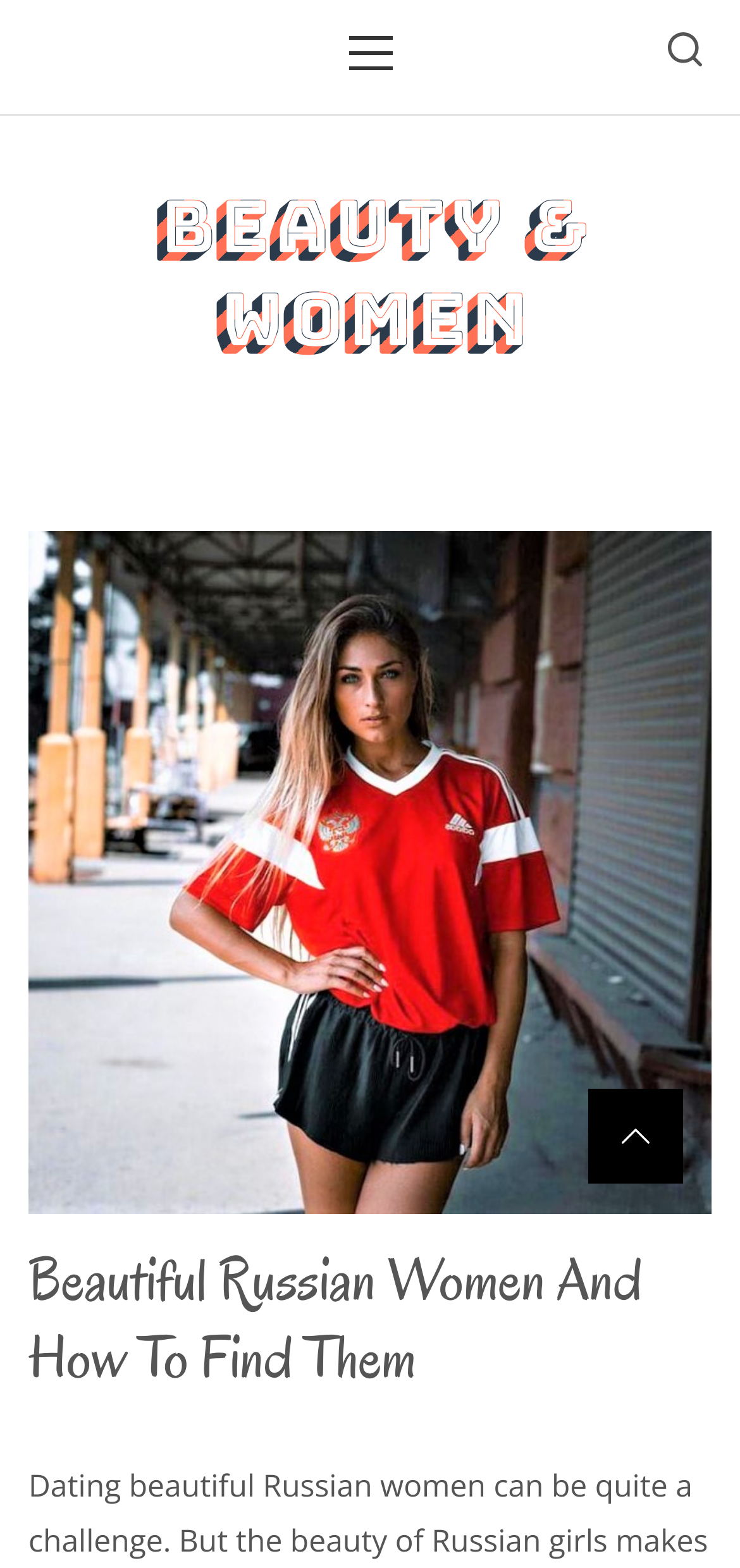Provide a comprehensive caption for the webpage.

The webpage is about finding beautiful Russian women for dating and marriage. At the top, there is a primary menu bar that spans across the page, with a label "Primary Menu" in the middle. To the right of the menu bar, there is a search button. Below the menu bar, there is a prominent link "Beauty & Women" that takes up most of the width of the page. 

Underneath the "Beauty & Women" link, there is a sub-link "Beautiful Russian Women" that occupies almost the entire width of the page. This sub-link is accompanied by a large image that takes up most of the vertical space below the link. The image is likely a photo of a beautiful Russian woman. 

Above the image, there is a heading that reads "Beautiful Russian Women And How To Find Them", which is the title of the webpage. At the bottom right of the page, there is another link, but its purpose is unclear. Overall, the webpage appears to be a portal for men looking to find Russian women for dating and marriage.